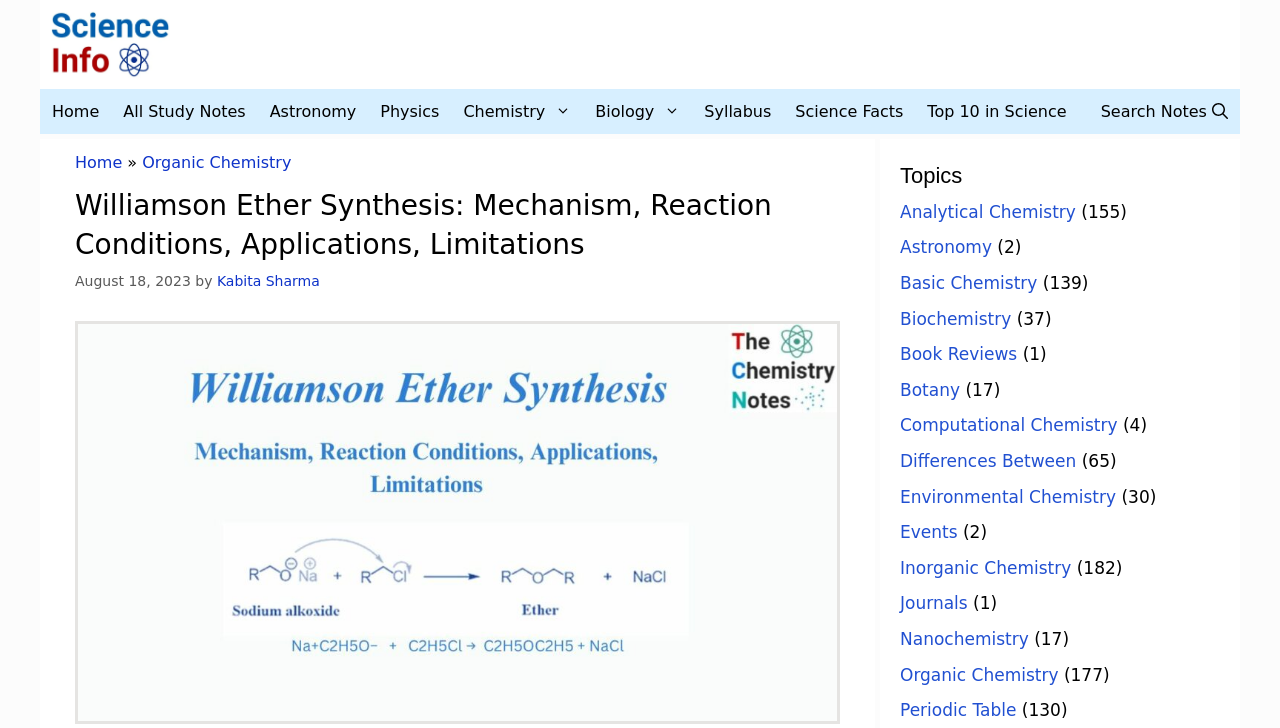What is the text of the first link in the navigation bar?
Answer the question using a single word or phrase, according to the image.

Home